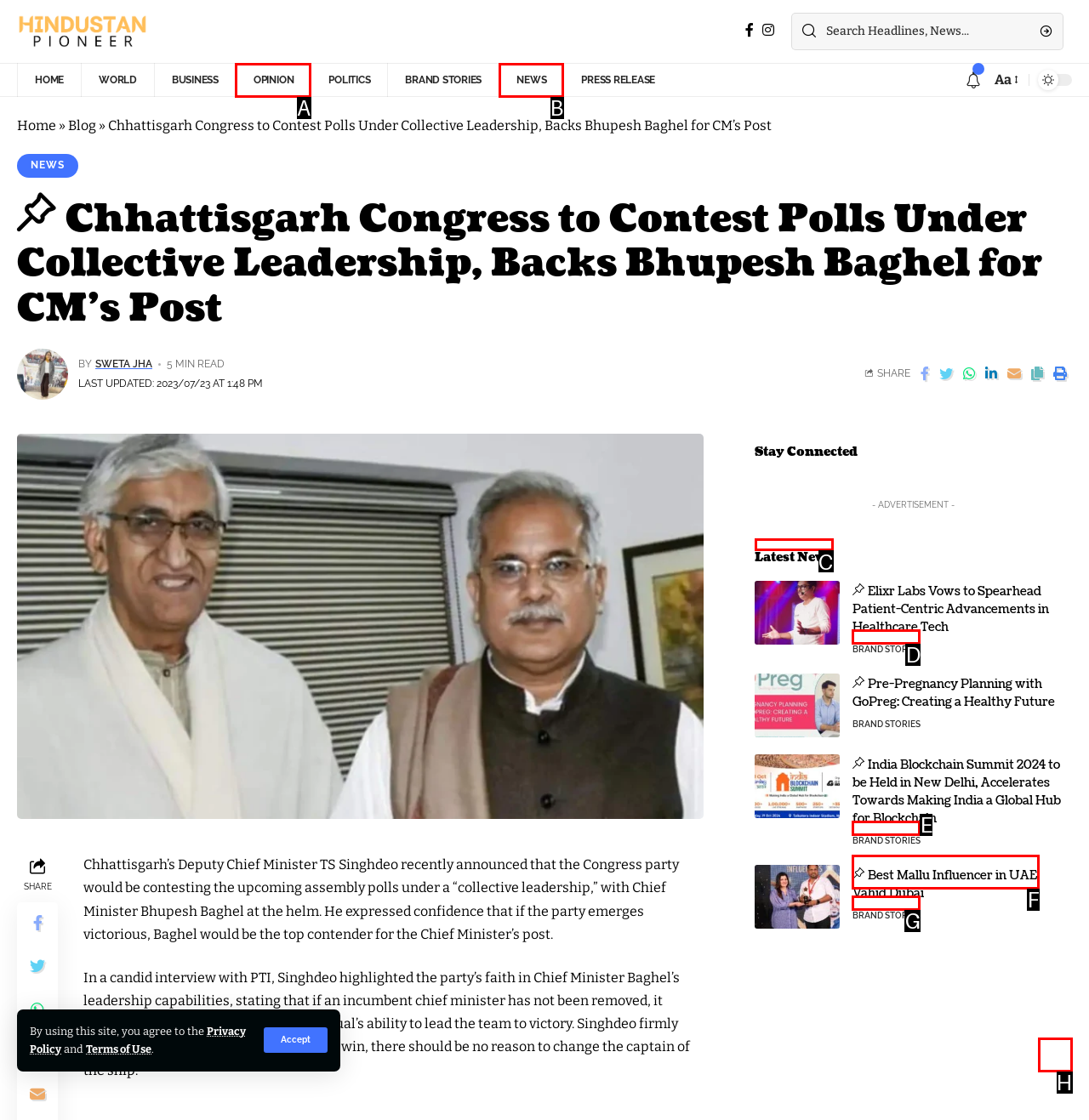Tell me the letter of the correct UI element to click for this instruction: View latest news. Answer with the letter only.

C